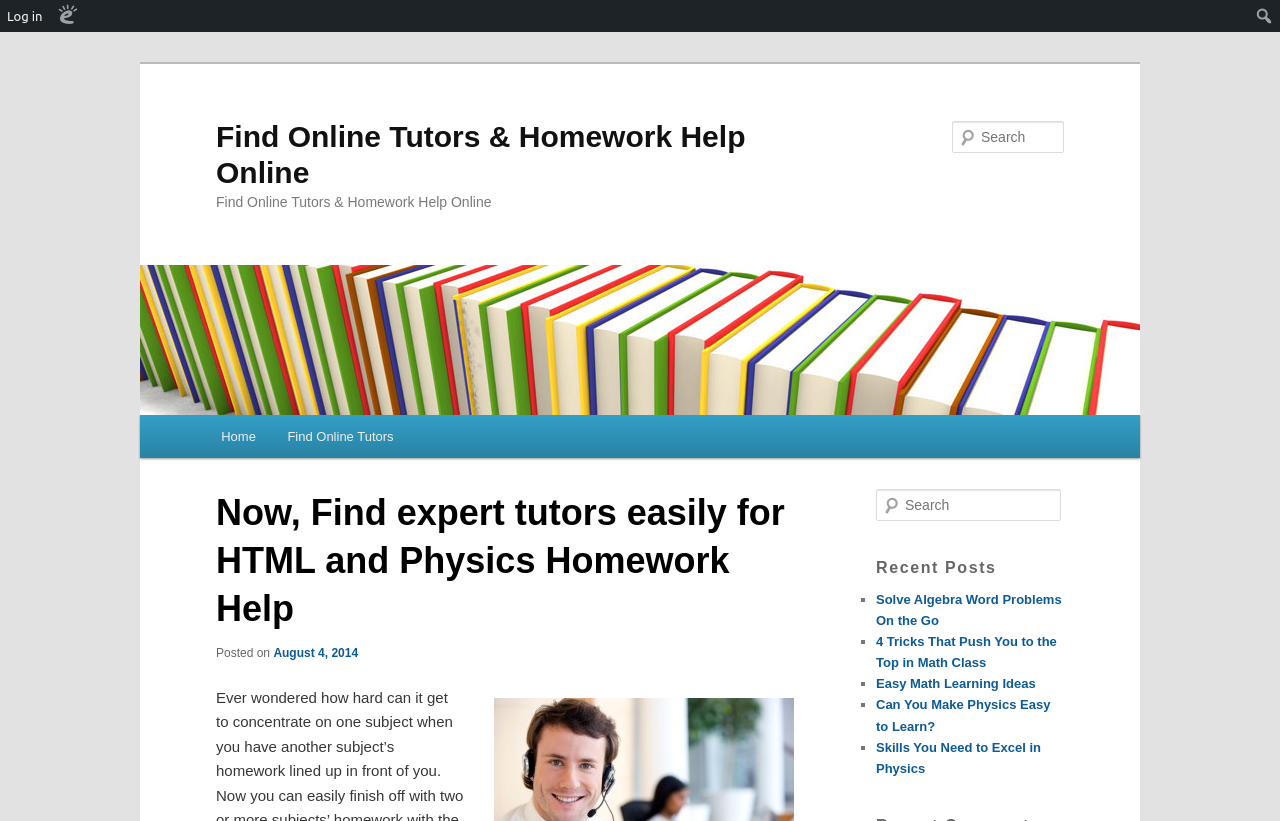Extract the main heading from the webpage content.

Find Online Tutors & Homework Help Online